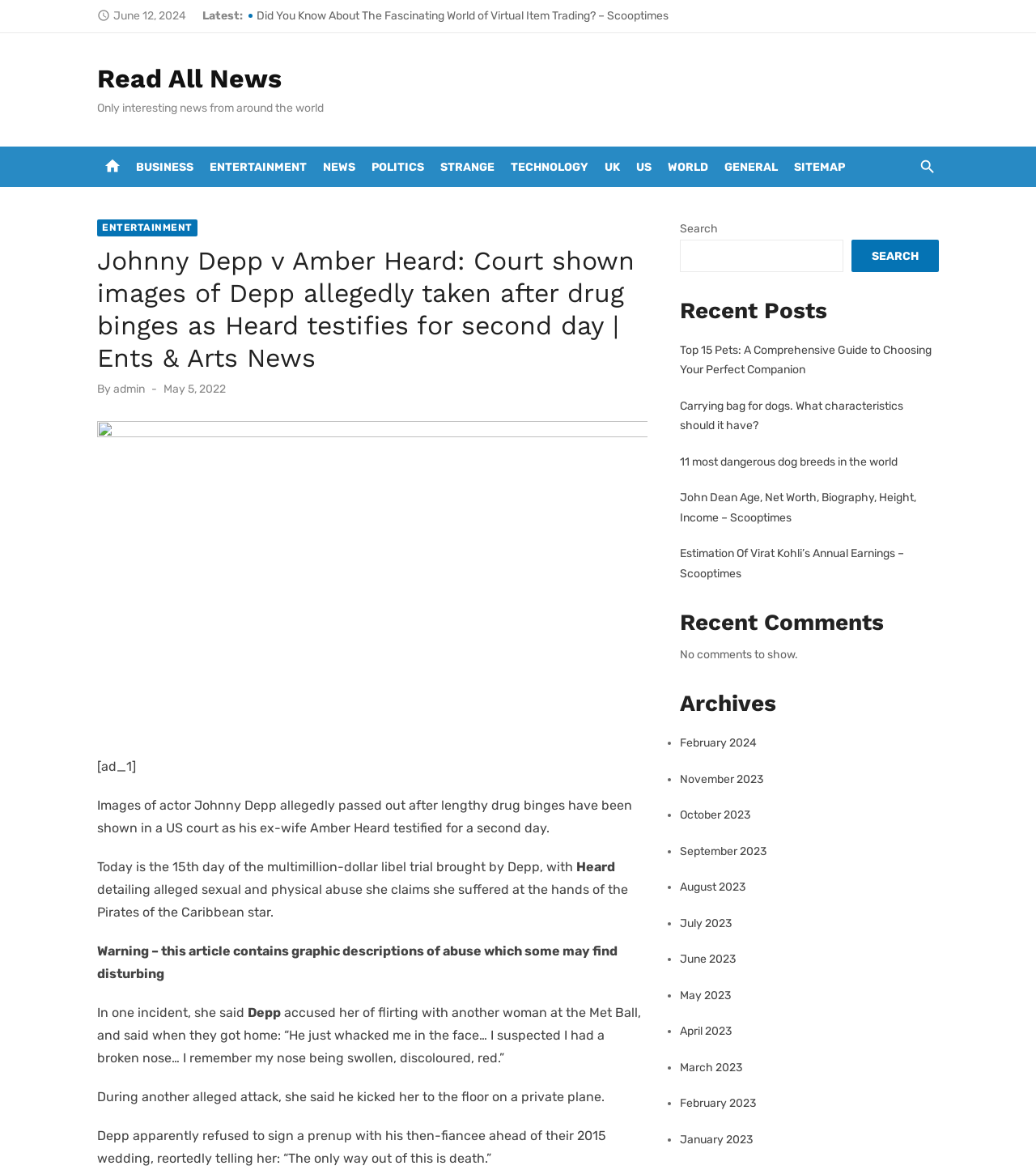Can you provide the bounding box coordinates for the element that should be clicked to implement the instruction: "Click on the 'ENTERTAINMENT' link"?

[0.199, 0.125, 0.299, 0.16]